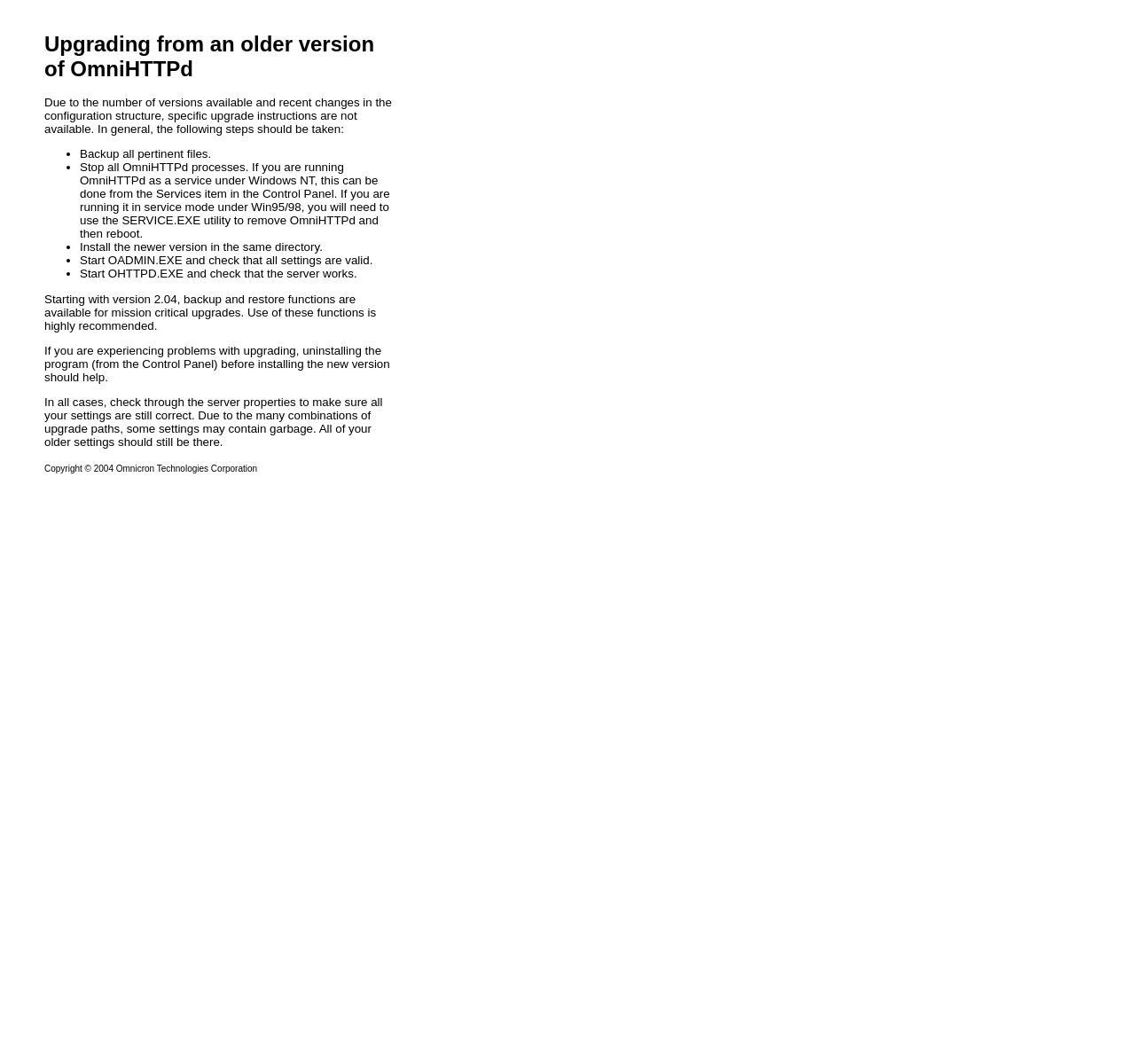Consider the image and give a detailed and elaborate answer to the question: 
What should be checked after upgrading OmniHTTPd?

According to the webpage, after upgrading OmniHTTPd, it is necessary to check through the server properties to make sure all settings are still correct. This is because some settings may contain garbage due to the many combinations of upgrade paths.